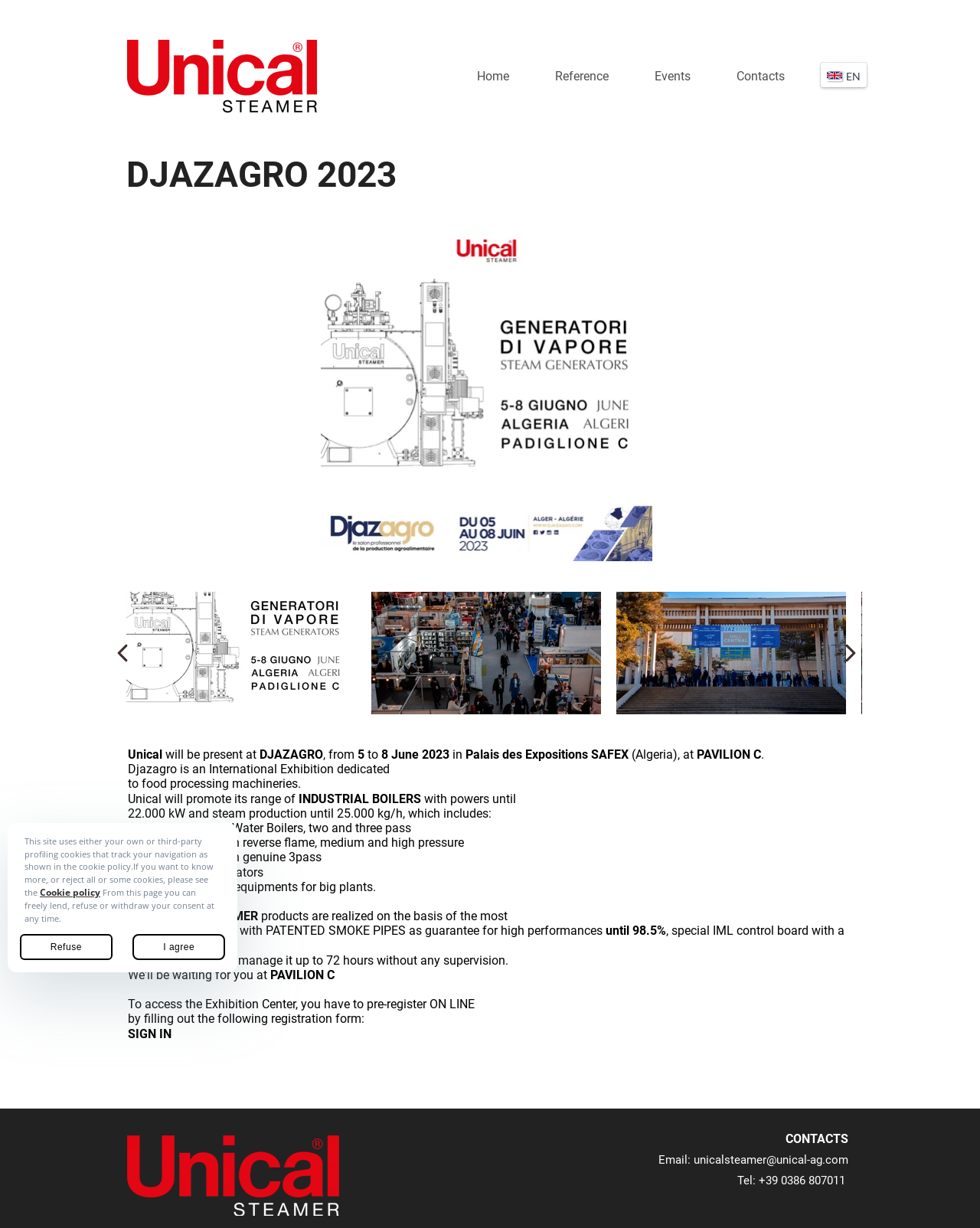What is the company name?
Kindly offer a comprehensive and detailed response to the question.

The company name is mentioned in the text 'Unical will be present at DJAZAGRO' and also appears as a separate text element 'Unical'.